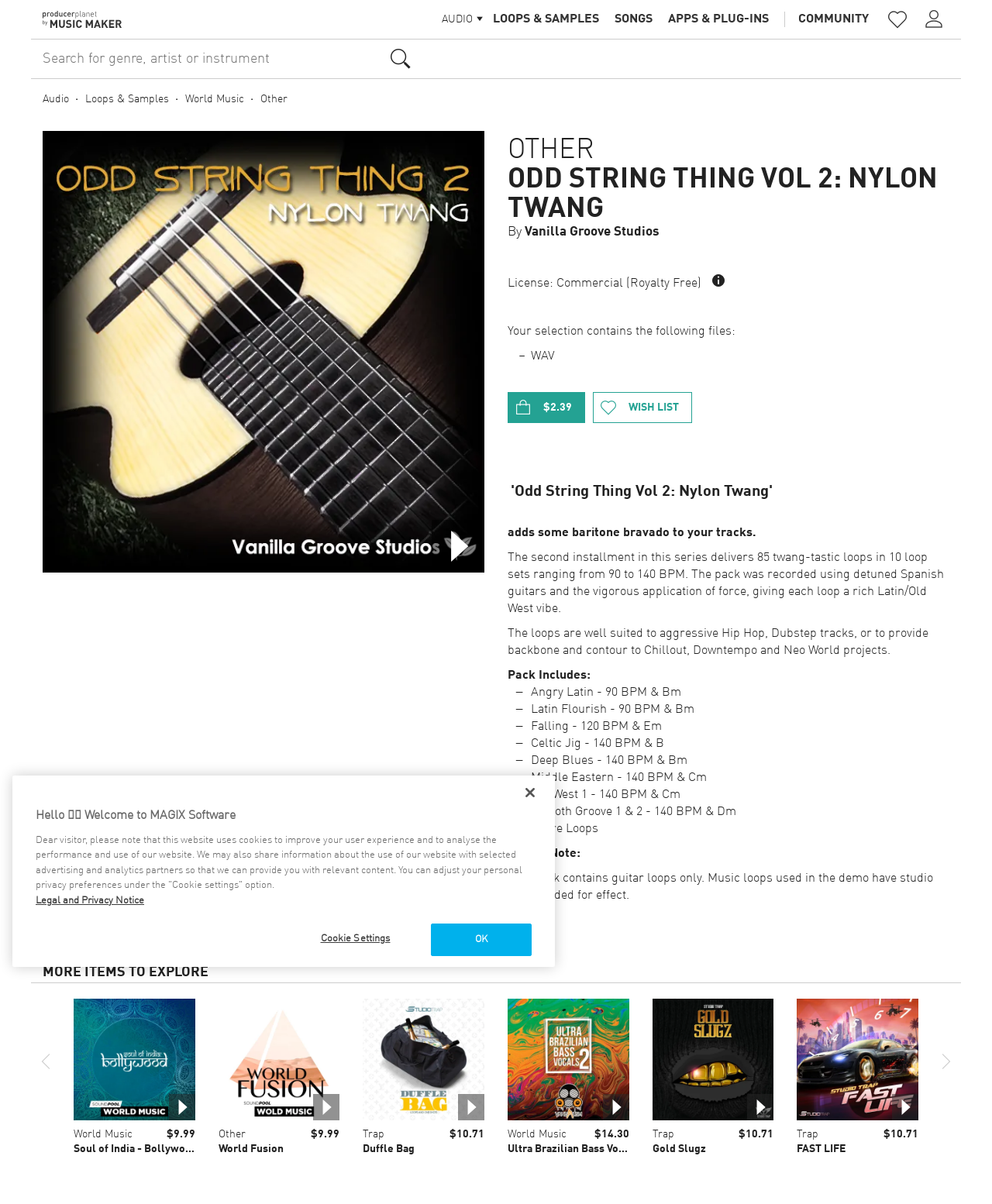Find the bounding box coordinates of the clickable area that will achieve the following instruction: "Play the audio sample".

[0.435, 0.432, 0.488, 0.476]